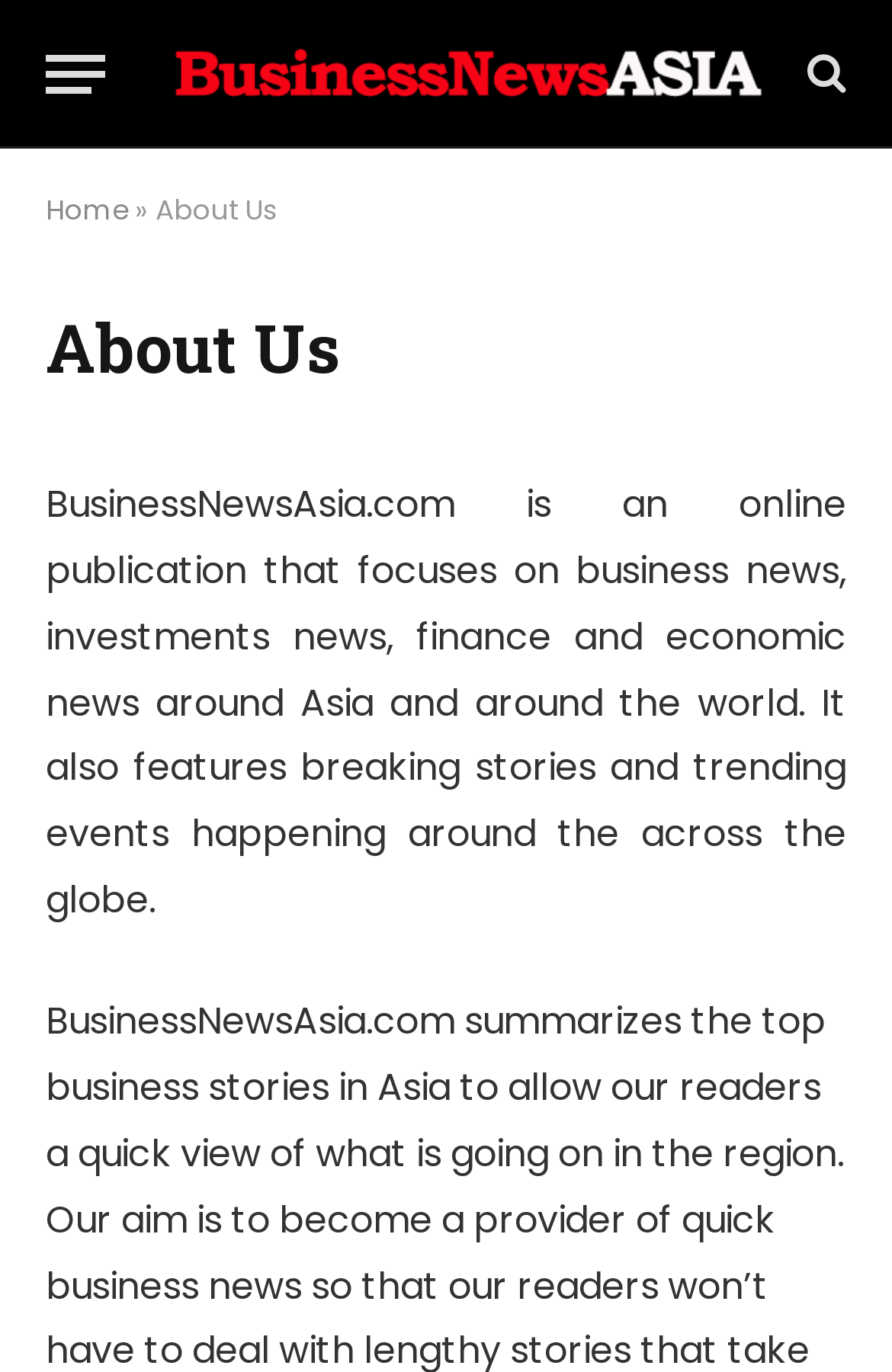Generate a thorough description of the webpage.

The webpage is about BusinessNewsAsia.com, an online publication that focuses on business news, investments news, finance, and economic news around Asia and the world. At the top left corner, there is a "Menu" button. Next to it, on the top center, is the website's logo, which is an image with the text "BusinessNewsAsia.com". On the top right corner, there is a search icon represented by a magnifying glass symbol.

Below the logo, there is a navigation menu with a "Home" link on the left, followed by a "»" symbol, and then an "About Us" link. The "About Us" link is also a heading that spans the entire width of the page, located below the navigation menu.

The main content of the page is a paragraph that describes the website's focus, which is to provide business news, investments news, finance, and economic news around Asia and the world, as well as breaking stories and trending events happening globally. This paragraph is located below the "About Us" heading and spans the entire width of the page.